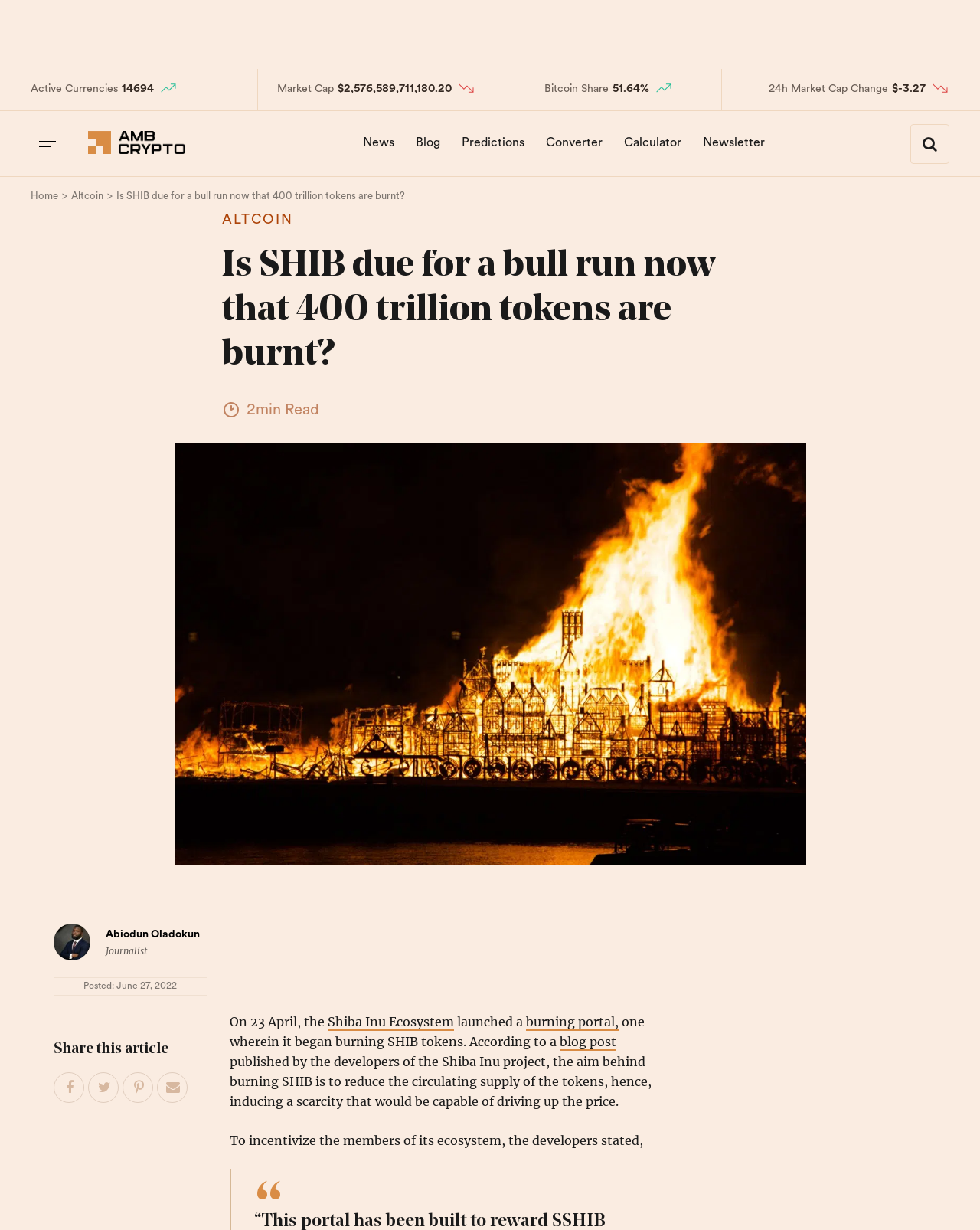Respond to the question with just a single word or phrase: 
When was the article posted?

June 27, 2022